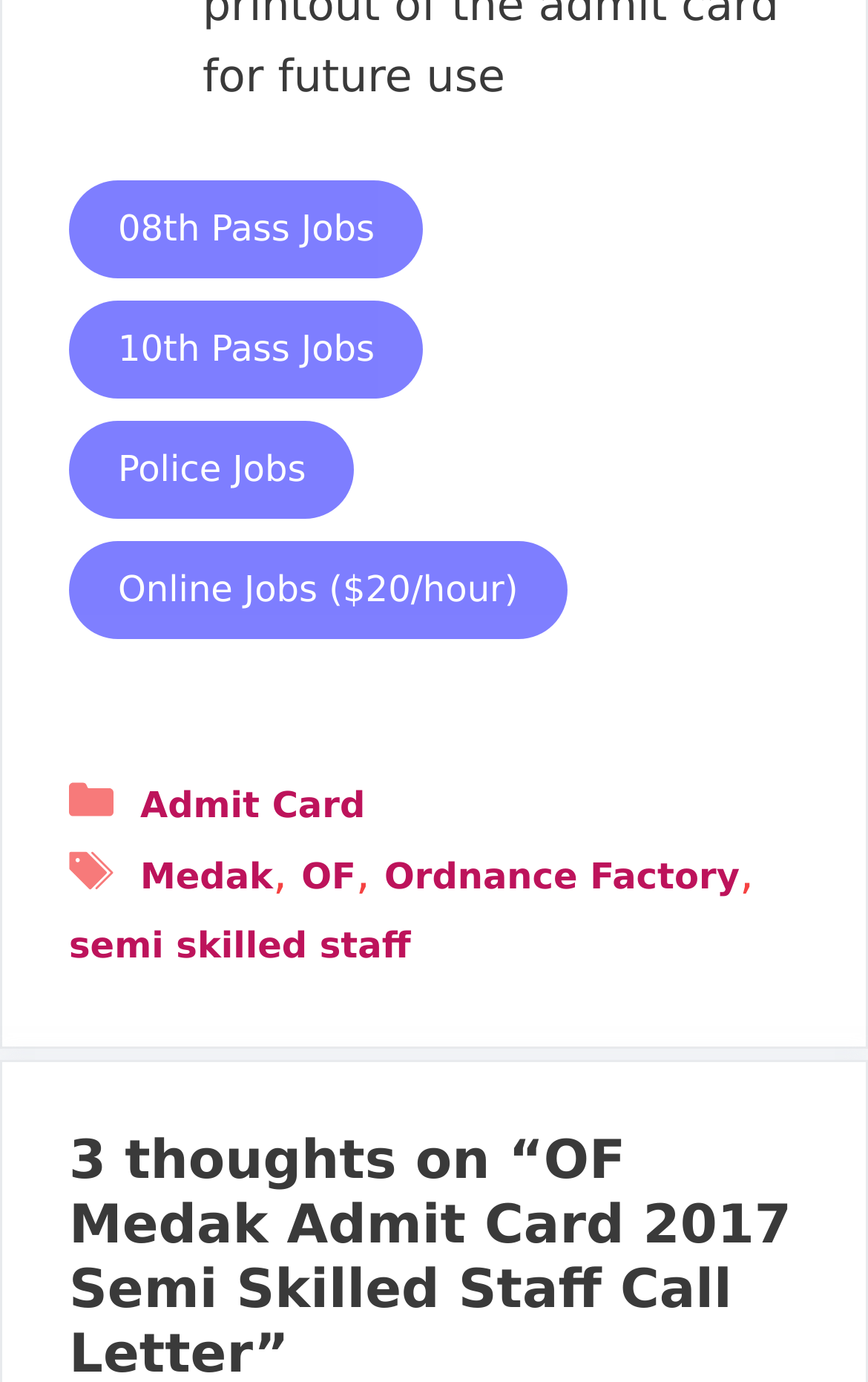Please identify the bounding box coordinates of the element's region that needs to be clicked to fulfill the following instruction: "Click on 08th Pass Jobs". The bounding box coordinates should consist of four float numbers between 0 and 1, i.e., [left, top, right, bottom].

[0.079, 0.143, 0.488, 0.182]